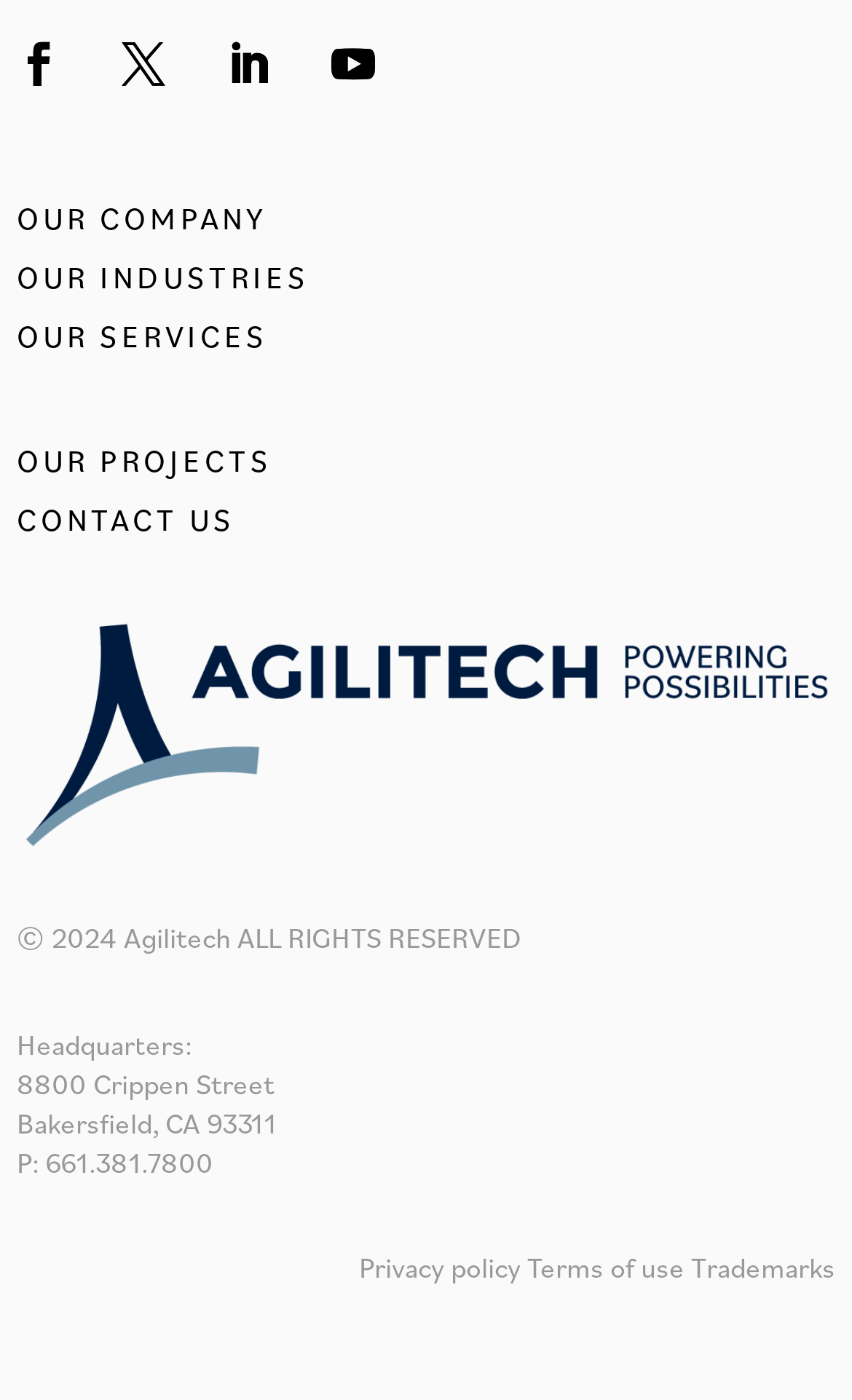Please identify the bounding box coordinates of the region to click in order to complete the task: "Learn about Terms of use". The coordinates must be four float numbers between 0 and 1, specified as [left, top, right, bottom].

[0.618, 0.893, 0.803, 0.92]